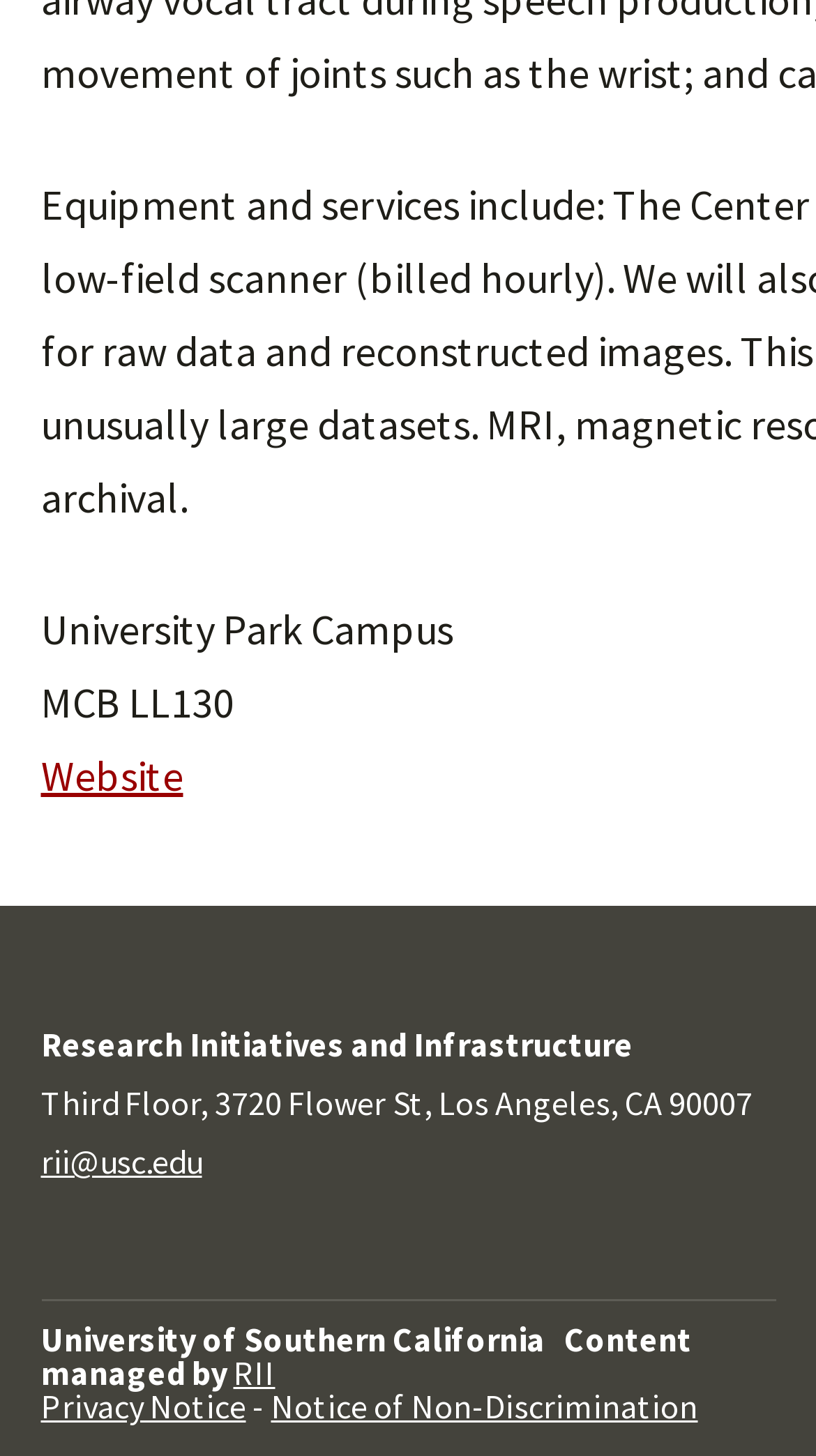Give a one-word or one-phrase response to the question: 
What is the email address of the Research Initiatives and Infrastructure?

rii@usc.edu